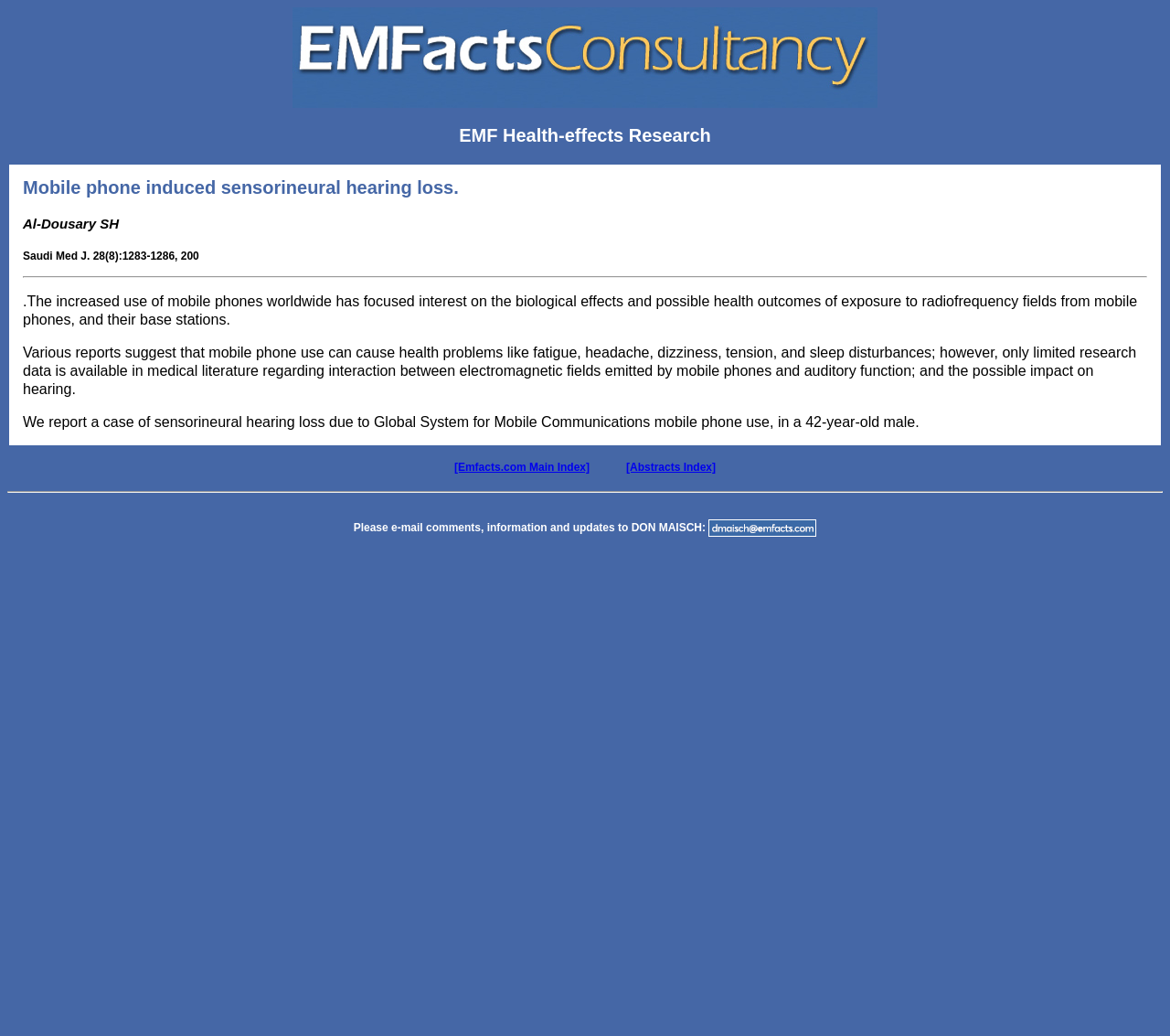Provide the bounding box coordinates for the UI element described in this sentence: "[Emfacts.com Main Index]". The coordinates should be four float values between 0 and 1, i.e., [left, top, right, bottom].

[0.388, 0.445, 0.504, 0.457]